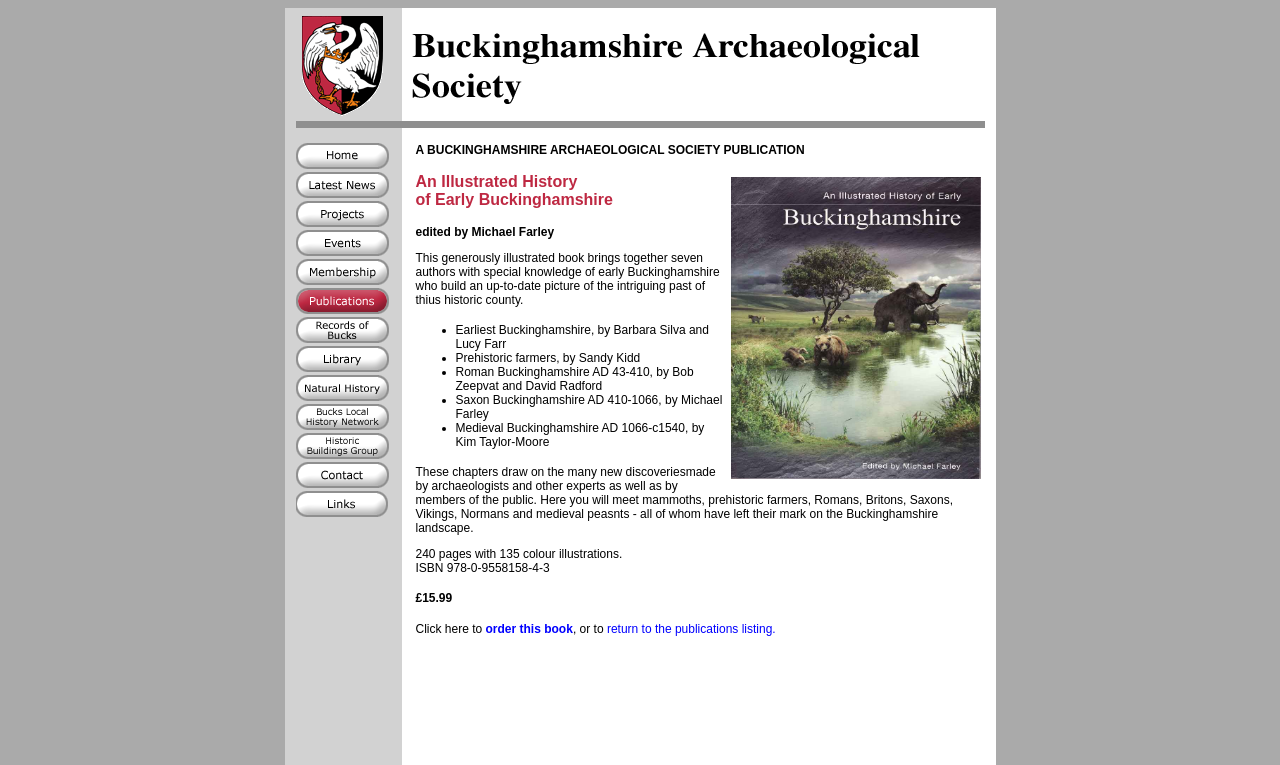Give an extensive and precise description of the webpage.

The webpage is about the Buckinghamshire Archaeological Society, with a focus on Buckinghamshire books. At the top, there are two rows of images, with four images in each row, taking up the majority of the screen width. Below these images, there is a table with multiple rows, each containing a link to a different section of the website, such as "Home", "Latest News", "Projects", "Events", "Membership", "Publications", "Records of Bucks", and "Library". Each link is accompanied by a small image. The table takes up about half of the screen width, with the remaining space on the right side occupied by a few more images.